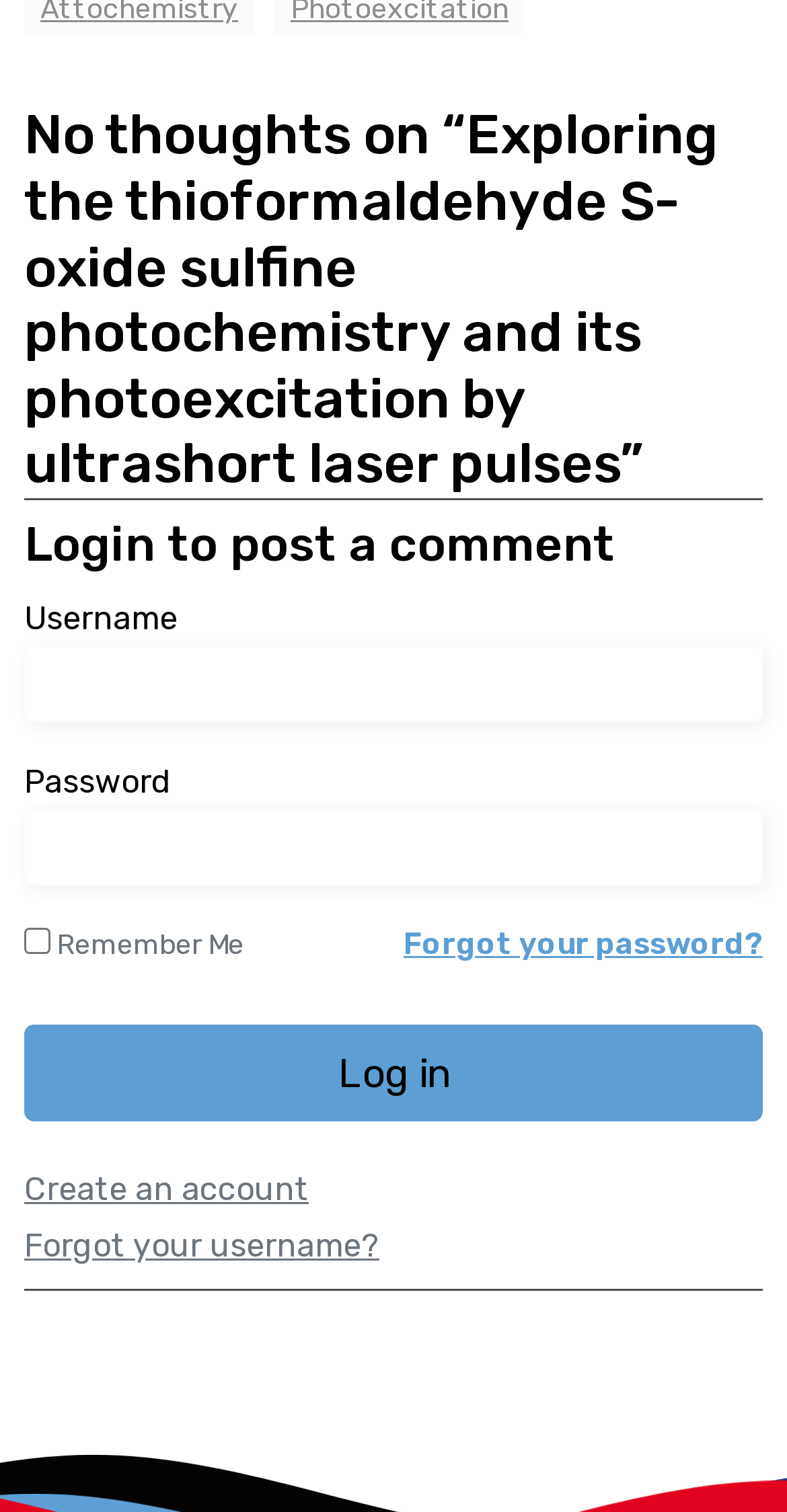Please give a one-word or short phrase response to the following question: 
What is the purpose of the 'Log in' button?

To log in to the account